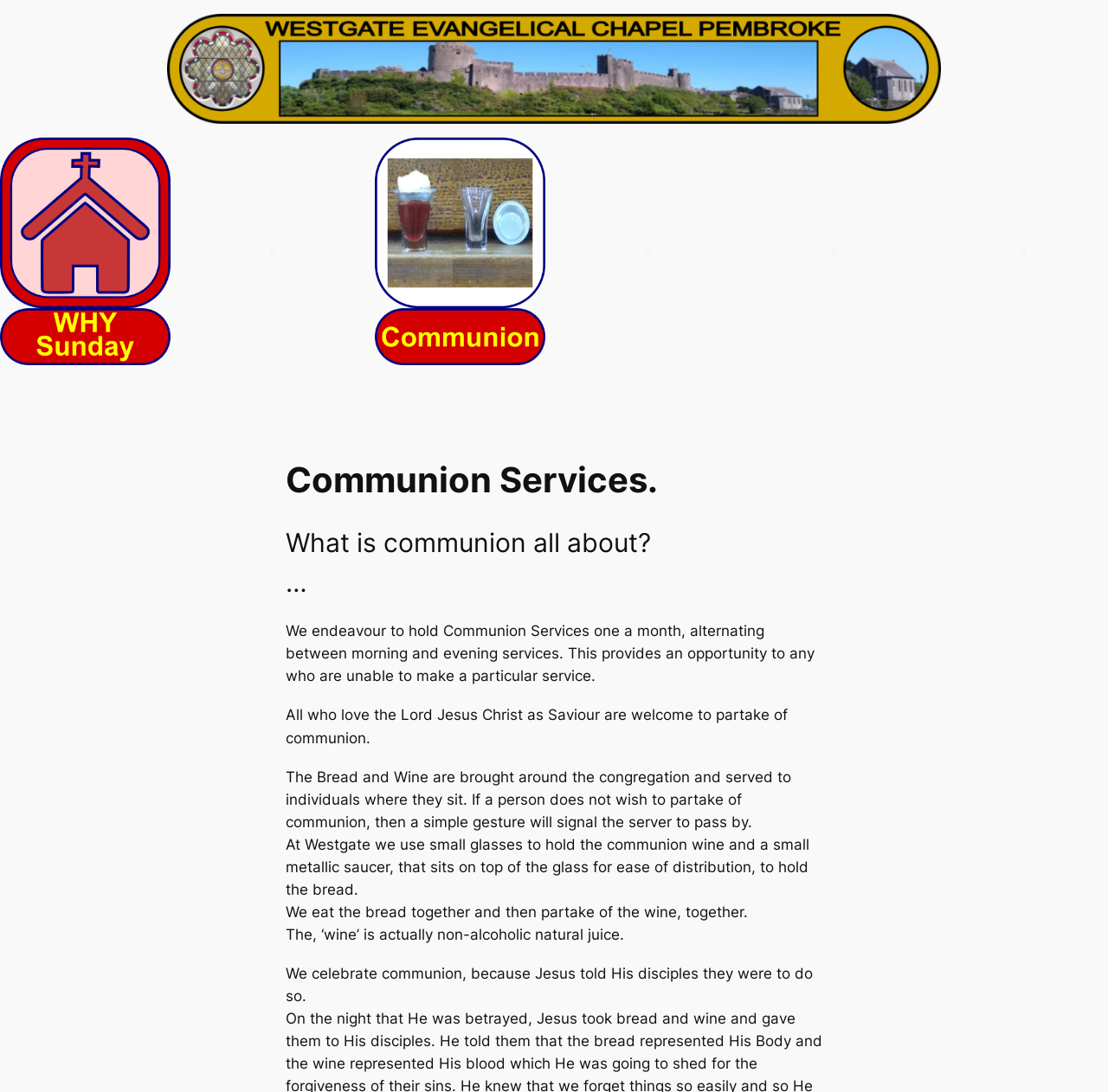Why do they celebrate communion?
Carefully examine the image and provide a detailed answer to the question.

The webpage states that they celebrate communion because Jesus told His disciples they were to do so. This information is obtained by reading the static text 'We celebrate communion, because Jesus told His disciples they were to do so.' on the webpage.